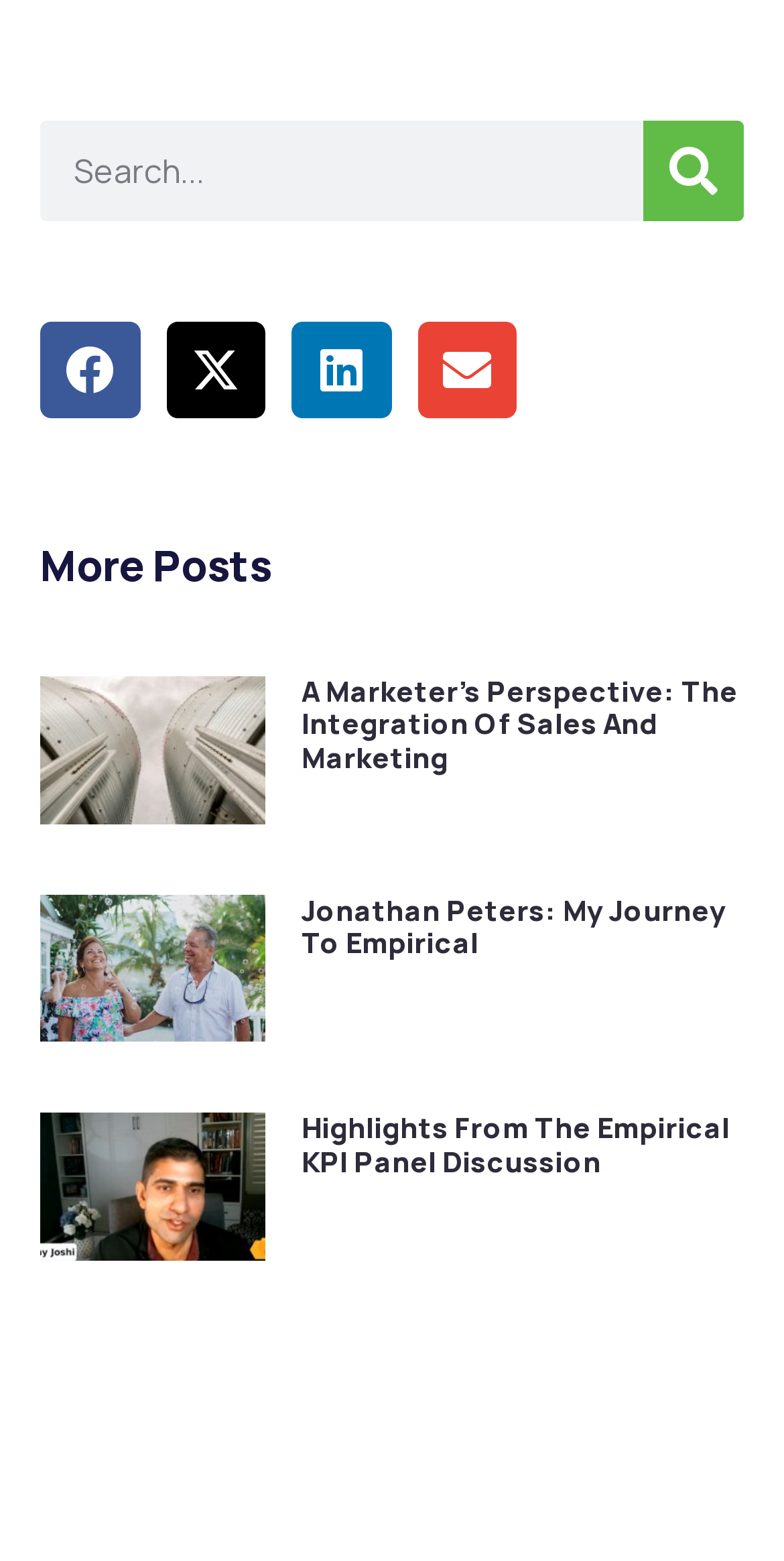Find and specify the bounding box coordinates that correspond to the clickable region for the instruction: "read more about Jonathan Peters: My Journey To Empirical".

[0.385, 0.57, 0.926, 0.616]